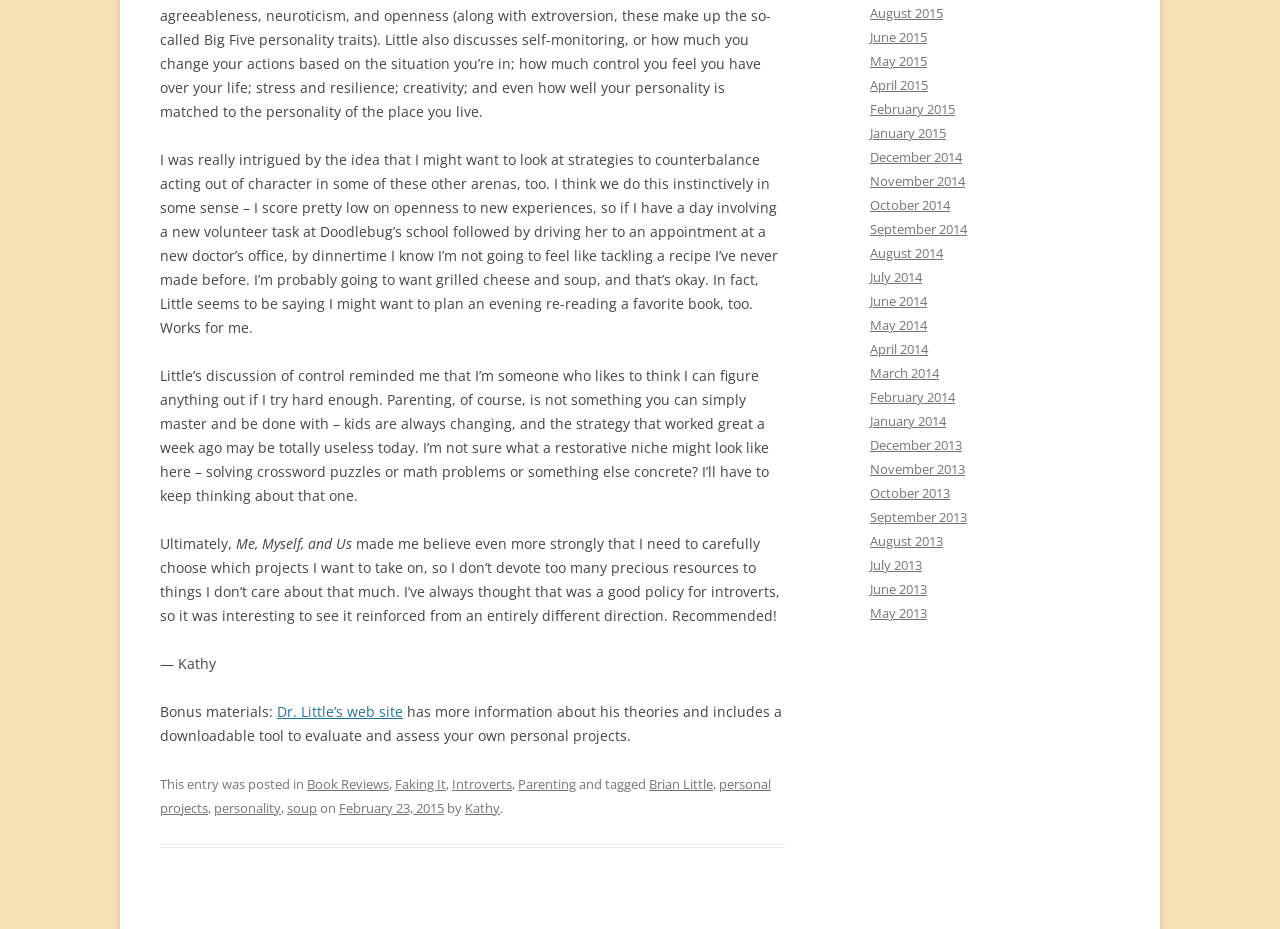What is the name of the reviewer?
Refer to the image and give a detailed response to the question.

The name of the reviewer can be found in the footer section of the webpage, where it says 'by Kathy'.